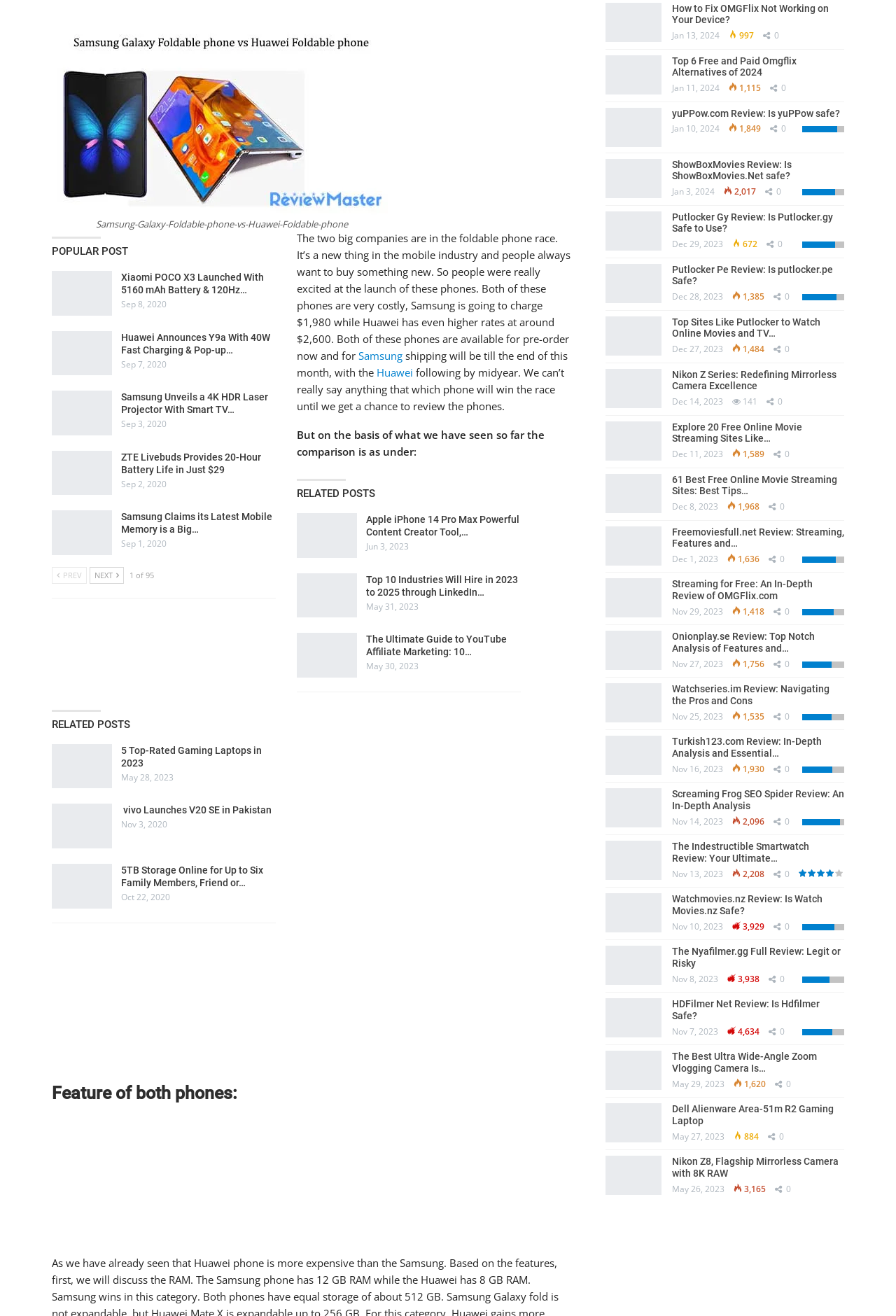What is the brand of the phone with 40W fast charging?
Analyze the image and provide a thorough answer to the question.

I found the text mentioning a phone with 40W fast charging and it is associated with the brand Huawei.